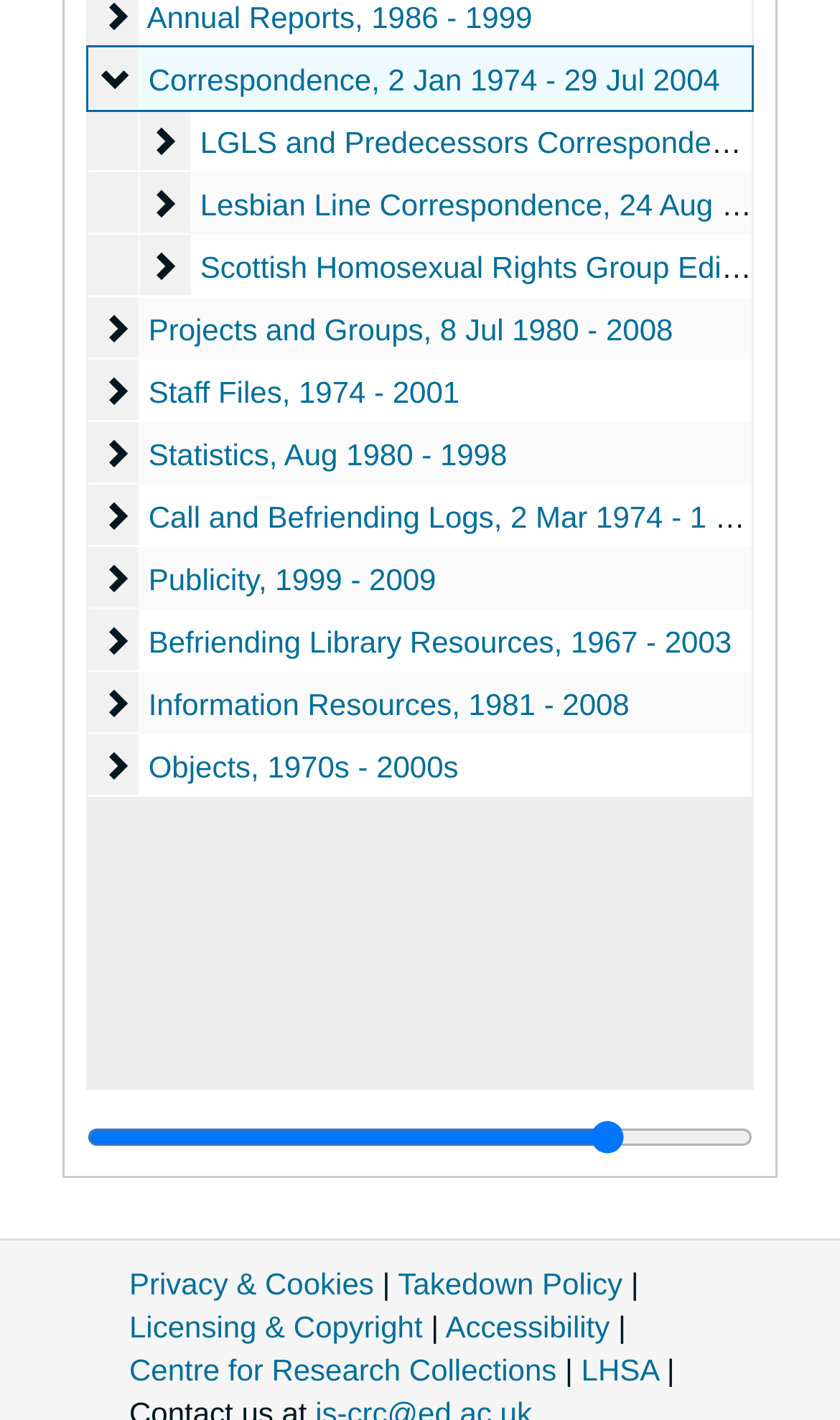Pinpoint the bounding box coordinates of the area that should be clicked to complete the following instruction: "Expand Correspondence". The coordinates must be given as four float numbers between 0 and 1, i.e., [left, top, right, bottom].

[0.105, 0.034, 0.172, 0.079]